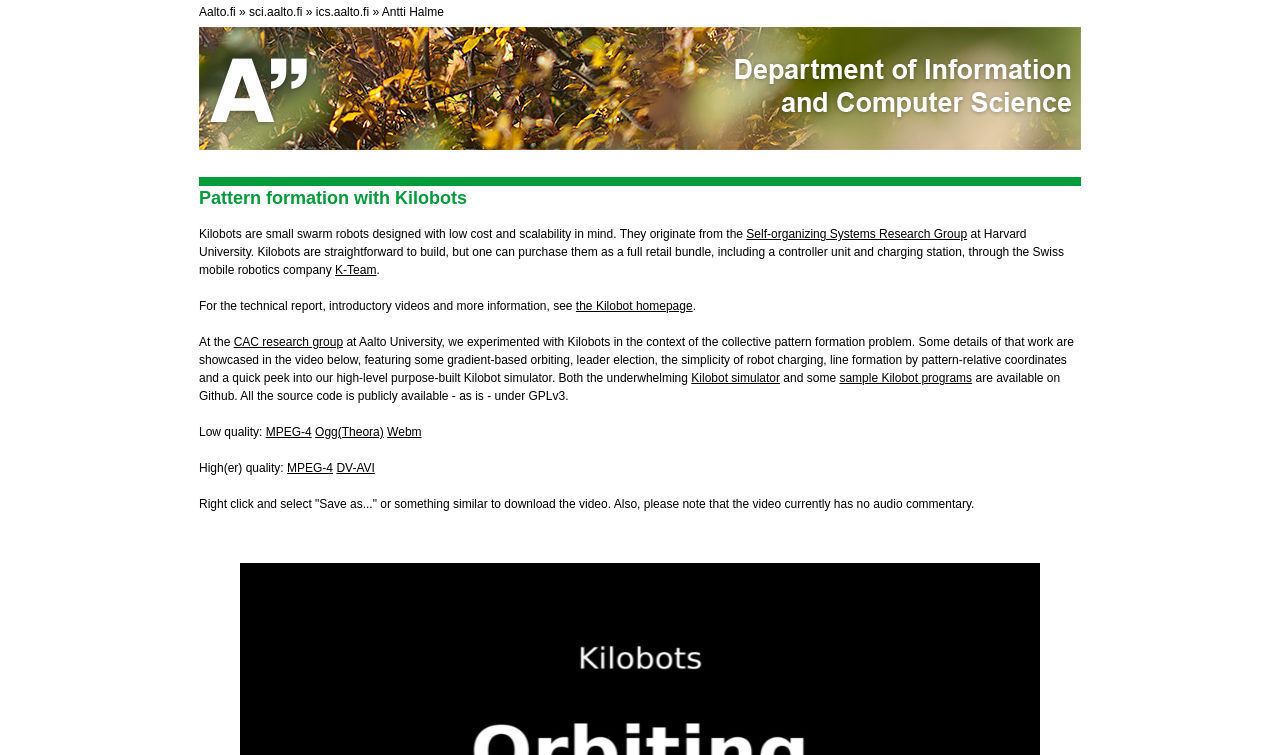What is the name of the university department?
Answer the question with as much detail as possible.

I found the answer by looking at the image description 'Aalto University Department of Information and Computer Science' which is located at [0.163, 0.069, 0.837, 0.168]. This image is likely to be a logo or a banner of the department, and its description provides the name of the university department.